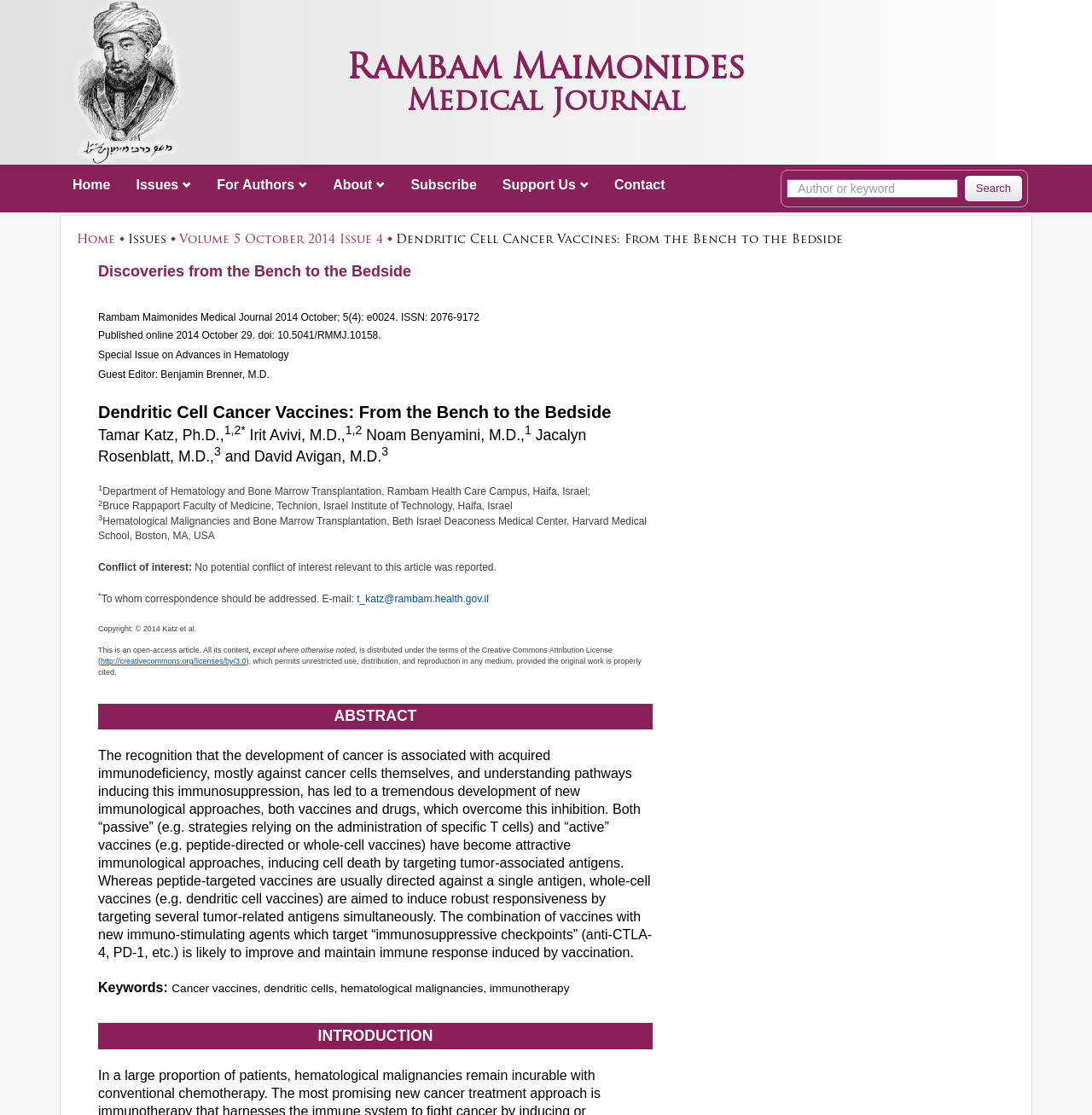Provide a comprehensive caption for the webpage.

The webpage is a medical journal article titled "Dendritic Cell Cancer Vaccines: From the Bench to the Bedside" from Rambam Maimonides Medical Journal. At the top, there is a logo of Rambam Maimonides Medical Journal, accompanied by a link to the journal's homepage. Below the logo, there is a navigation menu with links to various sections of the journal, including "Home", "Issues", "For Authors", "About", "Subscribe", "Support Us", and "Contact".

On the left side of the page, there is a search box where users can enter keywords to search for articles. Next to the search box, there is a "Search" button. Below the search box, there is a link to the "Home" page.

The main content of the page is divided into two sections. The top section has a heading "Discoveries from the Bench to the Bedside" and contains a table with two rows. The first row has a link to the article "Volume 5 October 2014 Issue 4" and the title of the current article "Dendritic Cell Cancer Vaccines: From the Bench to the Bedside". The second row contains a detailed description of the article, including the authors, their affiliations, and the abstract.

The abstract is a lengthy text that discusses the development of cancer vaccines, including dendritic cell vaccines, and their potential to overcome immunosuppression in cancer patients. The text also mentions the combination of vaccines with immuno-stimulating agents to improve immune response.

There are 7 links in the navigation menu, 1 logo, 1 search box, 1 button, and 2 sections of content on the page.